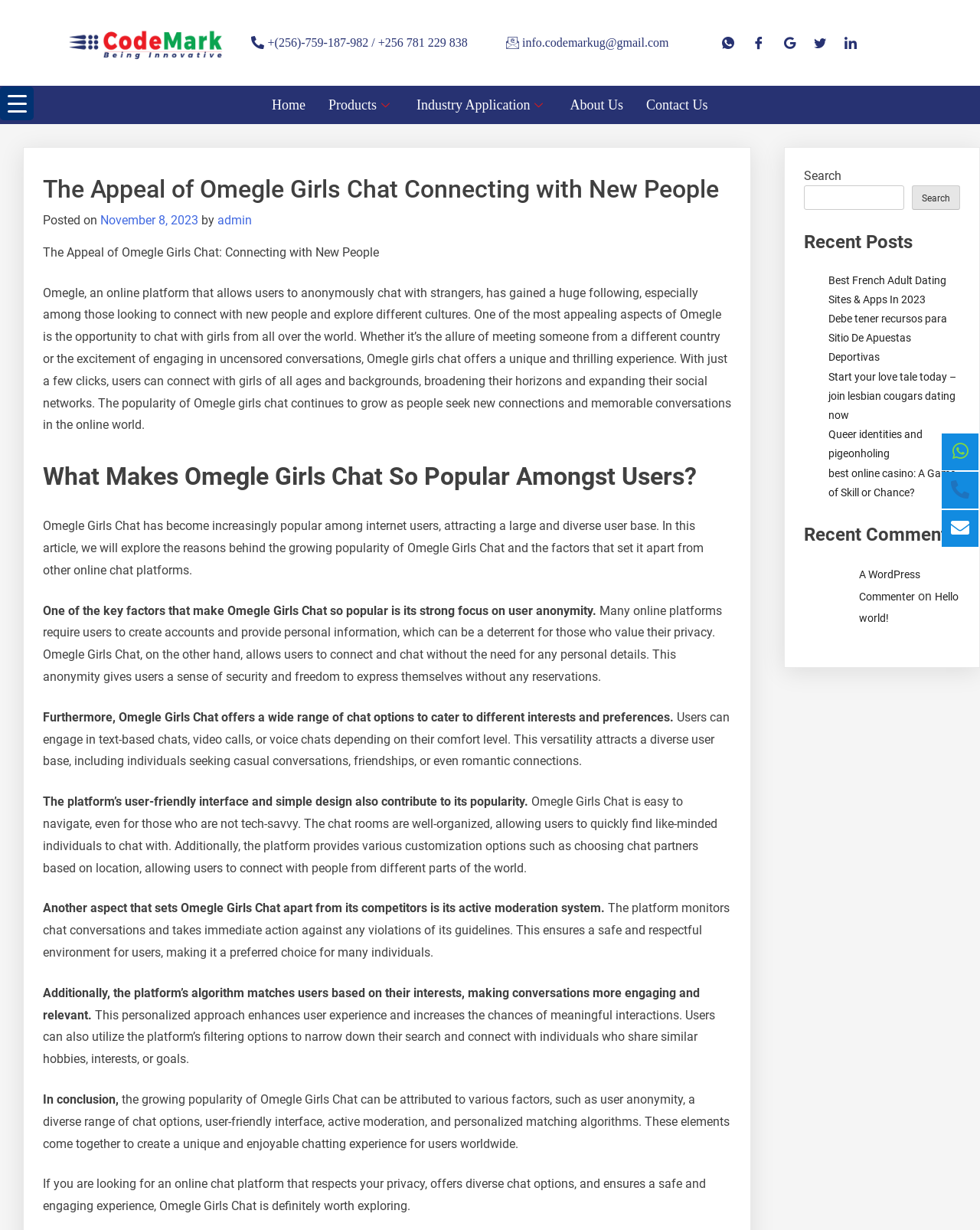What is the benefit of the platform's active moderation system?
Carefully analyze the image and provide a thorough answer to the question.

According to the article, the platform's active moderation system ensures a safe and respectful environment for users, which suggests that the benefit of this system is to provide a secure and trustworthy platform for users to interact with each other.